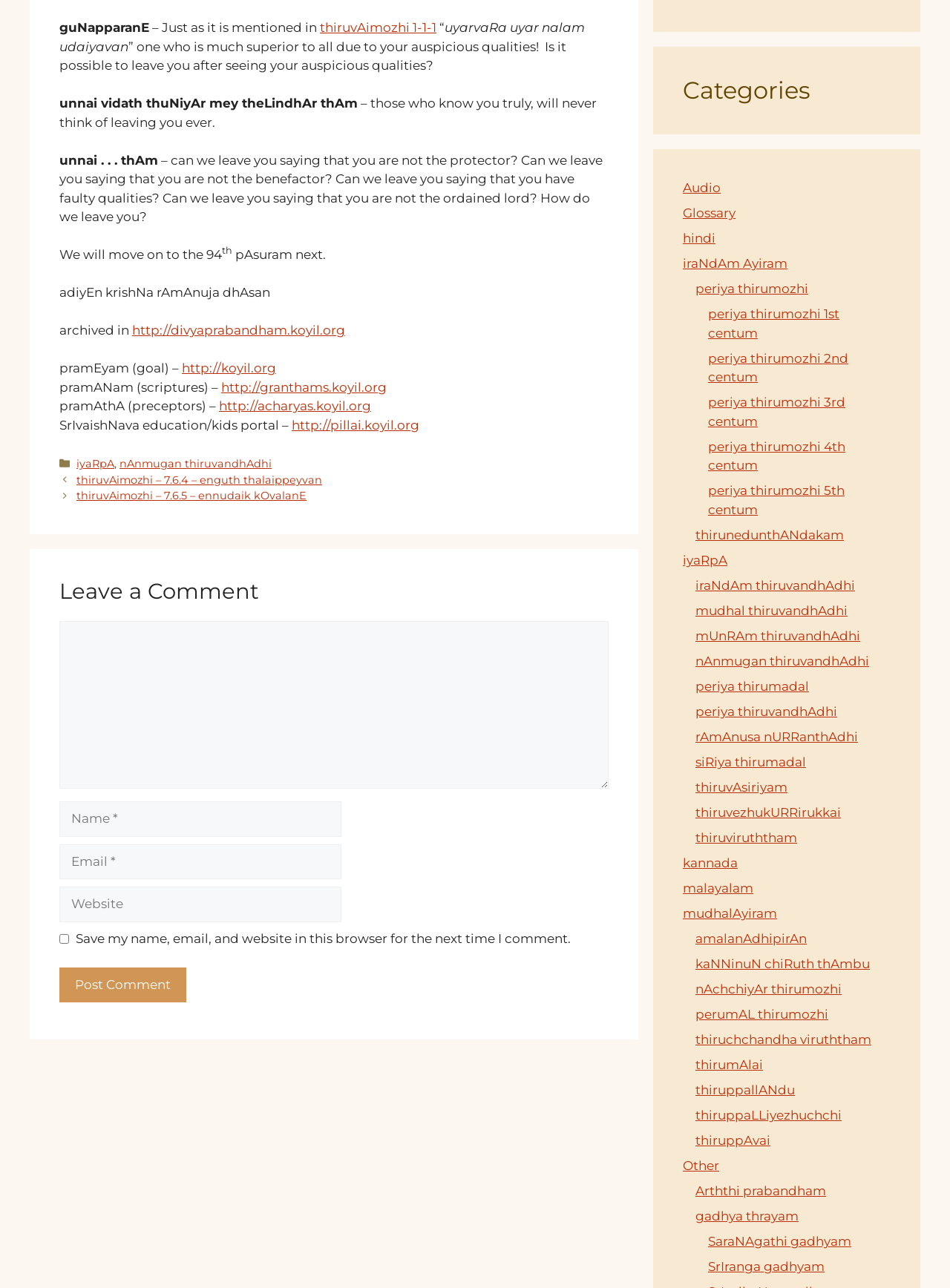What is the name of the author?
Refer to the image and answer the question using a single word or phrase.

adiyEn krishNa rAmAnuja dhAsan